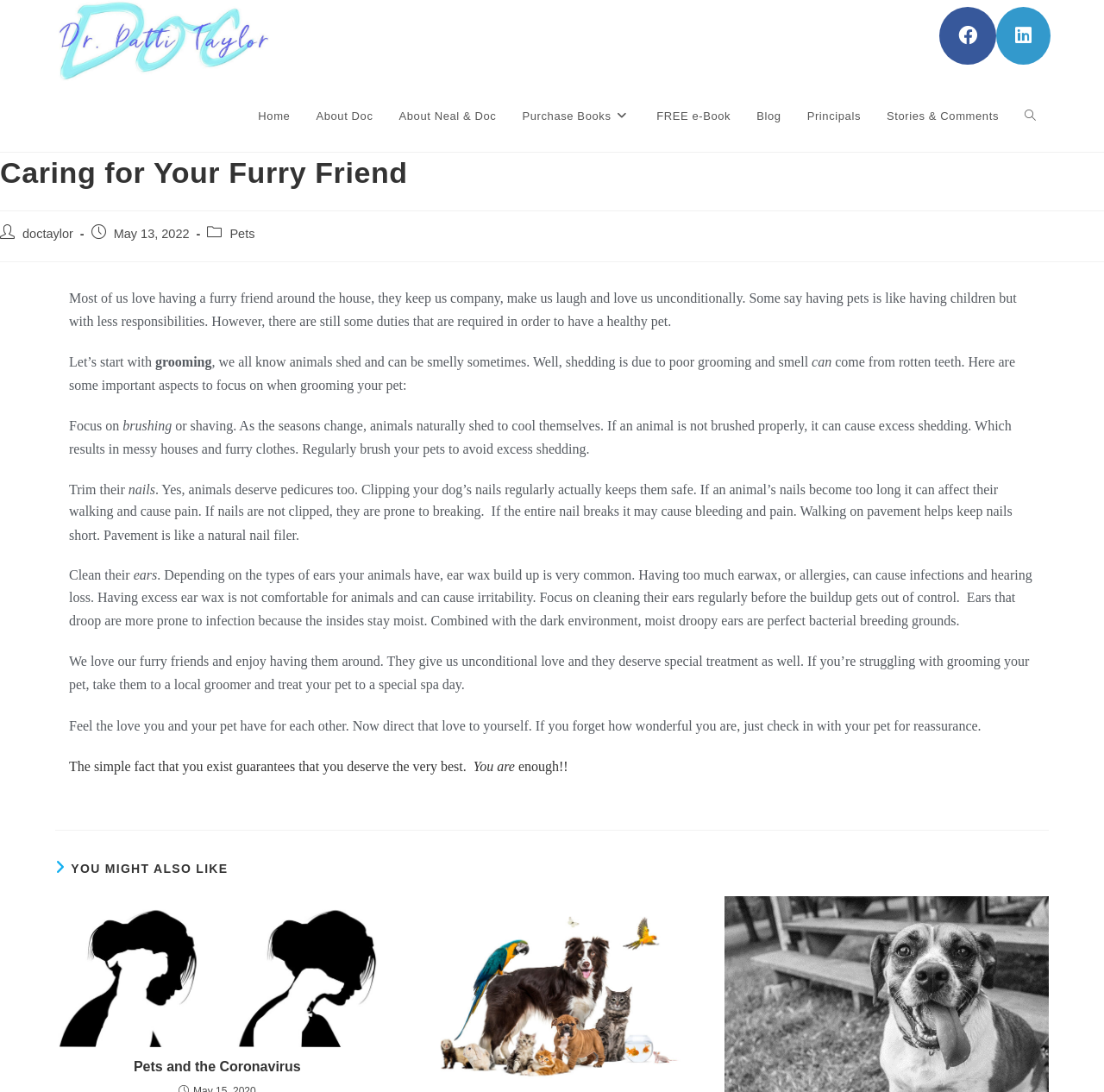Determine the bounding box coordinates for the clickable element required to fulfill the instruction: "Search the website". Provide the coordinates as four float numbers between 0 and 1, i.e., [left, top, right, bottom].

[0.916, 0.074, 0.95, 0.139]